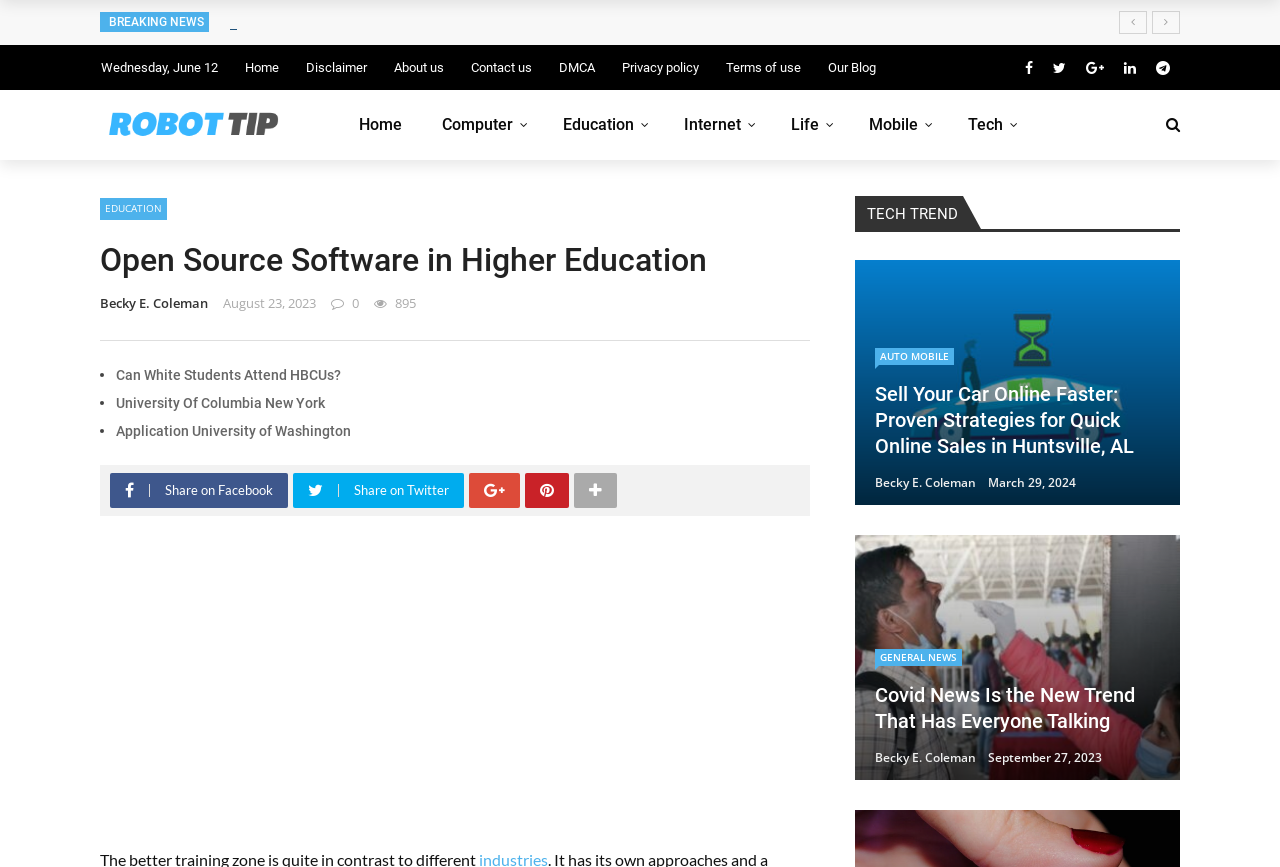Respond with a single word or phrase to the following question: What is the date of the 'Can White Students Attend HBCUs?' article?

No specific date